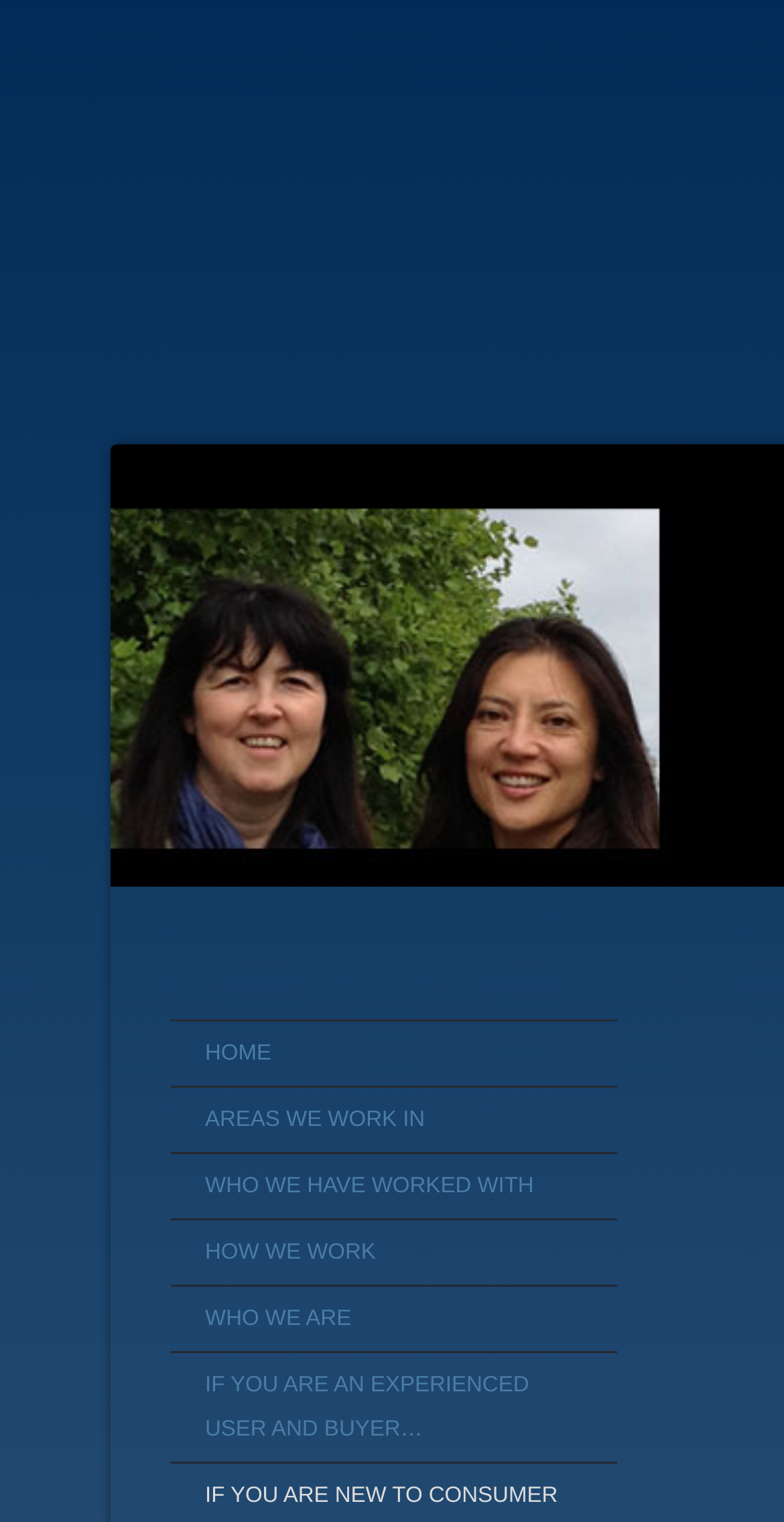Identify the bounding box for the UI element described as: "HOME". Ensure the coordinates are four float numbers between 0 and 1, formatted as [left, top, right, bottom].

[0.218, 0.67, 0.787, 0.713]